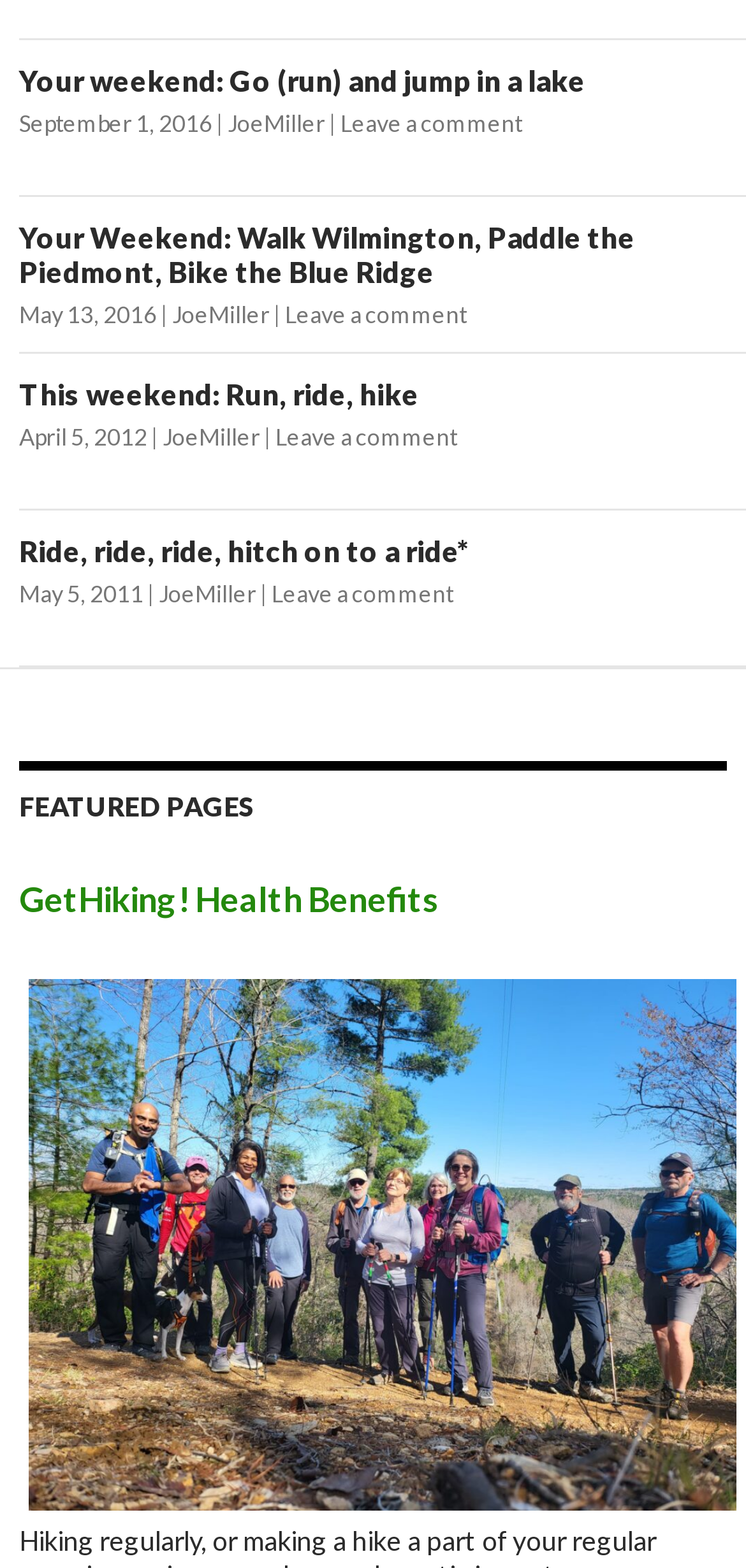Using the element description JoeMiller, predict the bounding box coordinates for the UI element. Provide the coordinates in (top-left x, top-left y, bottom-right x, bottom-right y) format with values ranging from 0 to 1.

[0.231, 0.191, 0.362, 0.21]